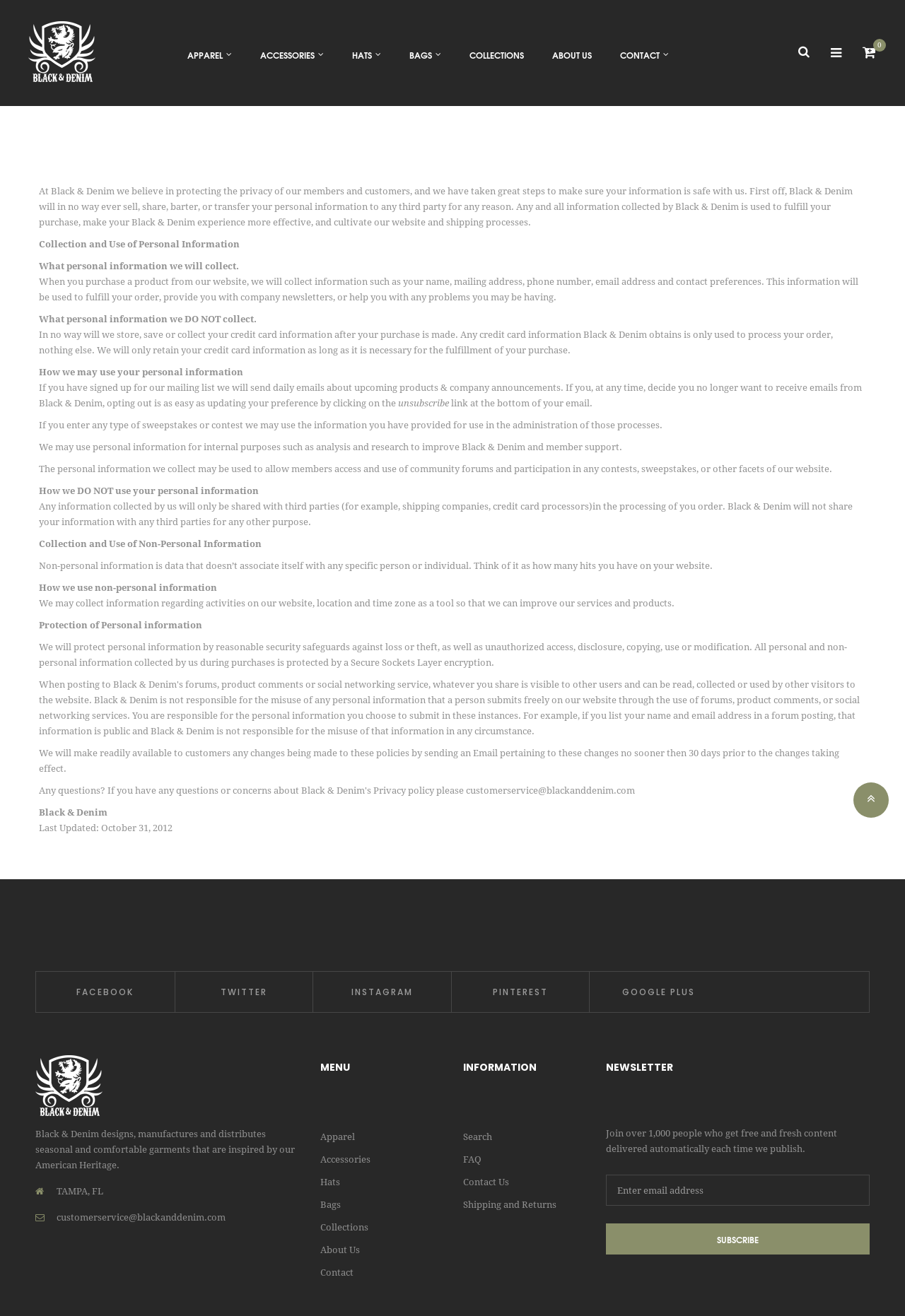Can you find the bounding box coordinates of the area I should click to execute the following instruction: "Click on the 'CONTACT' link"?

[0.67, 0.024, 0.755, 0.059]